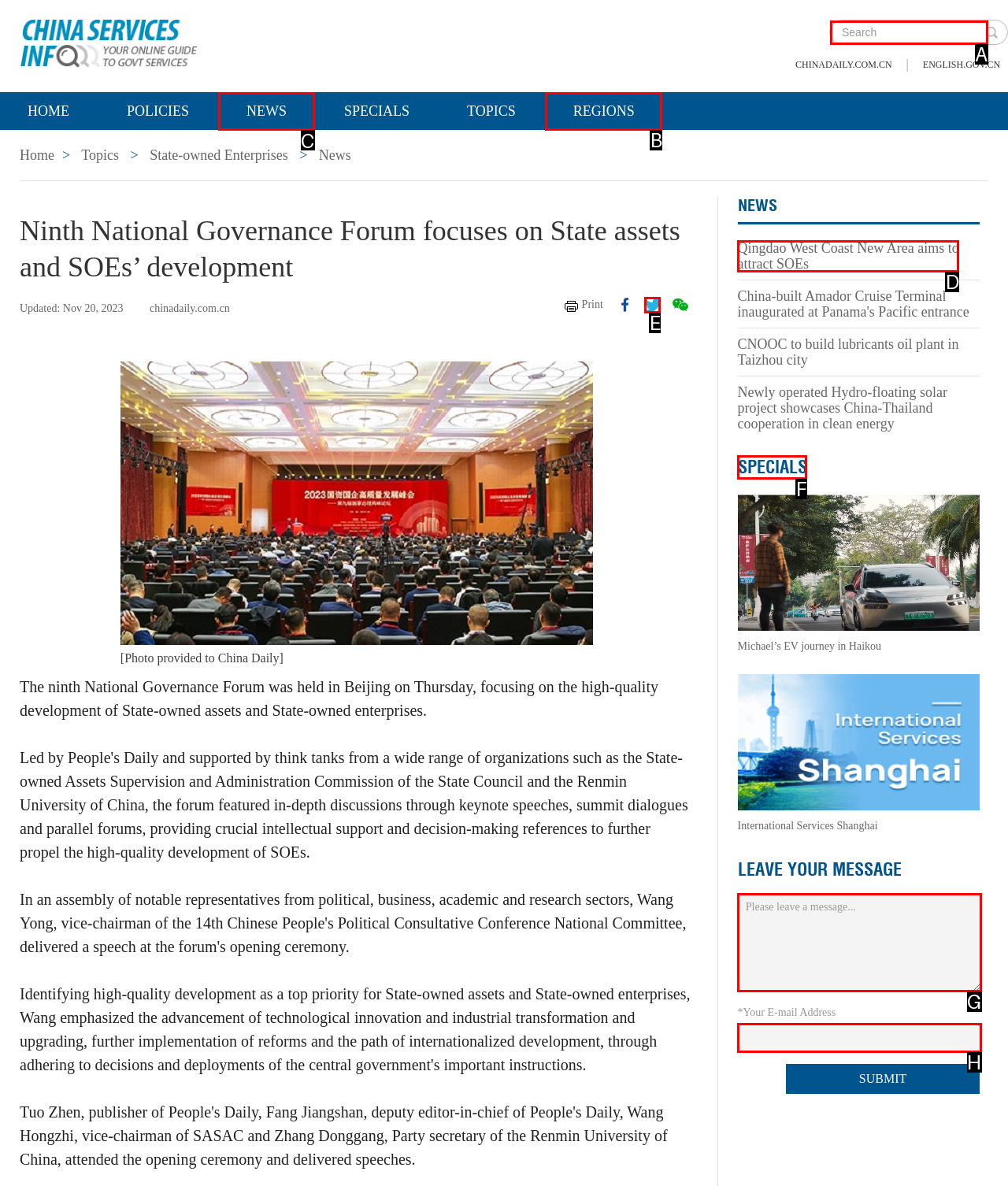Select the appropriate HTML element to click for the following task: Read news
Answer with the letter of the selected option from the given choices directly.

C